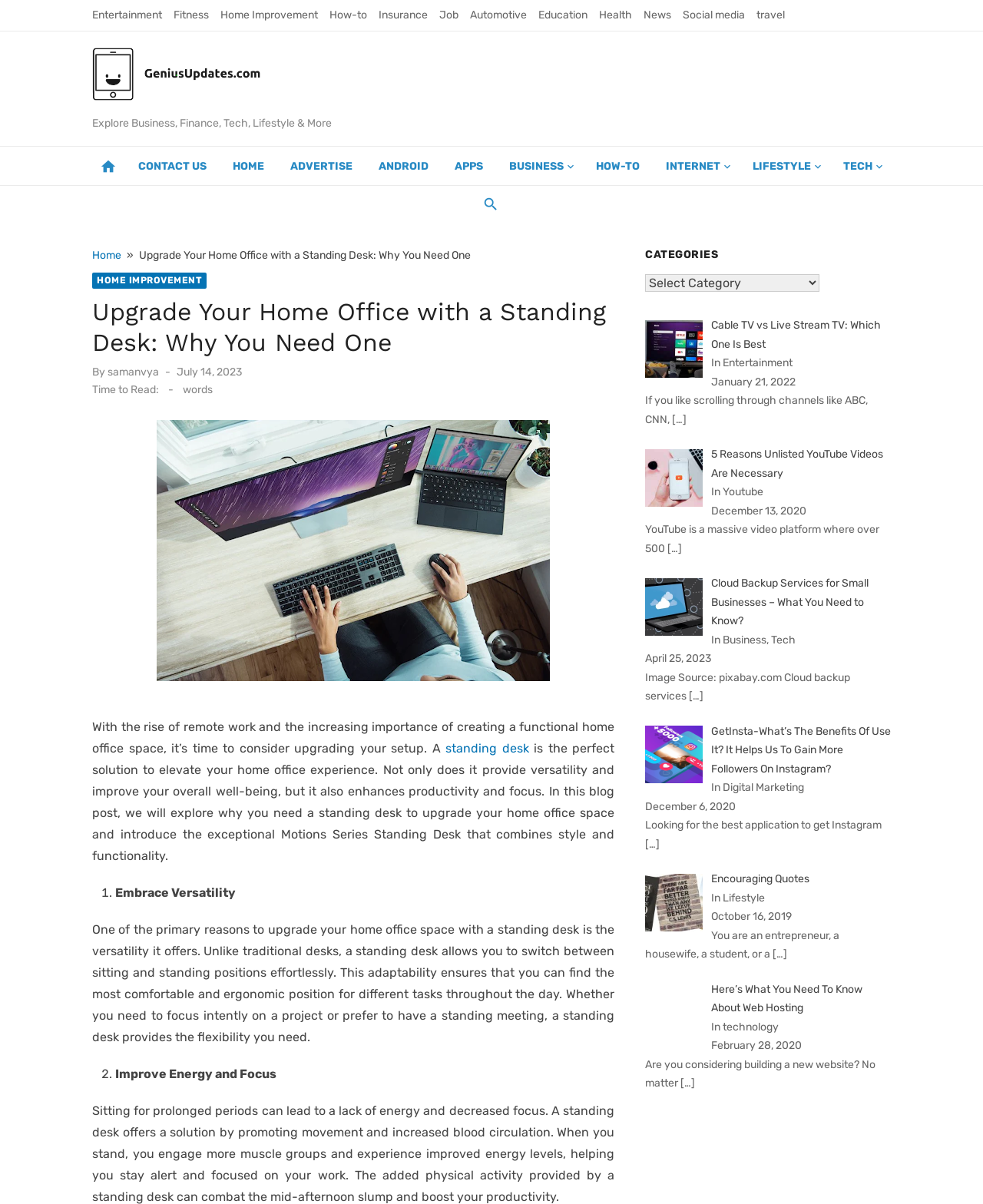Provide a brief response to the question below using one word or phrase:
How many reasons are mentioned in the blog post for upgrading to a standing desk?

2